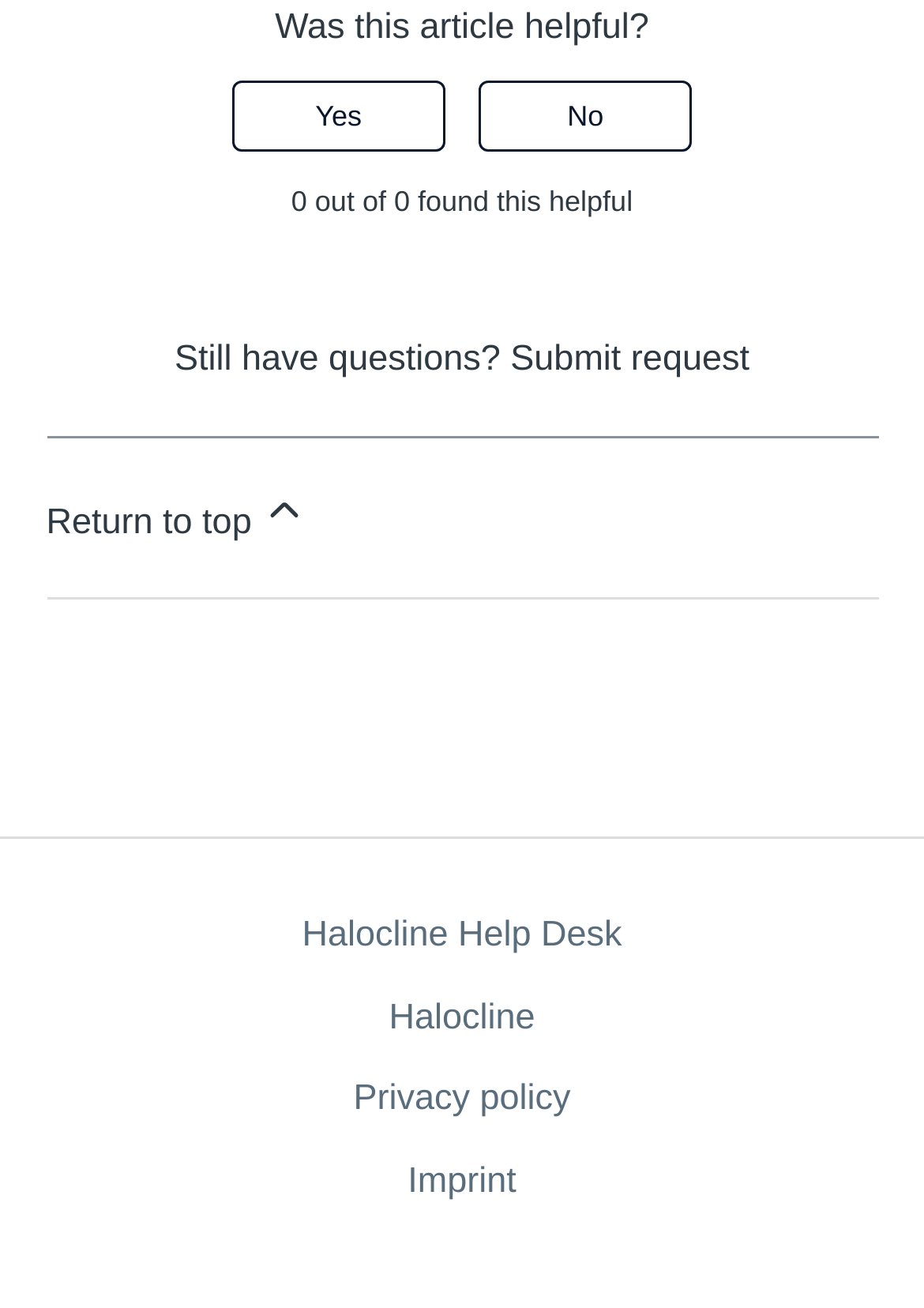Please mark the bounding box coordinates of the area that should be clicked to carry out the instruction: "Rate this article as not helpful".

[0.518, 0.061, 0.749, 0.116]